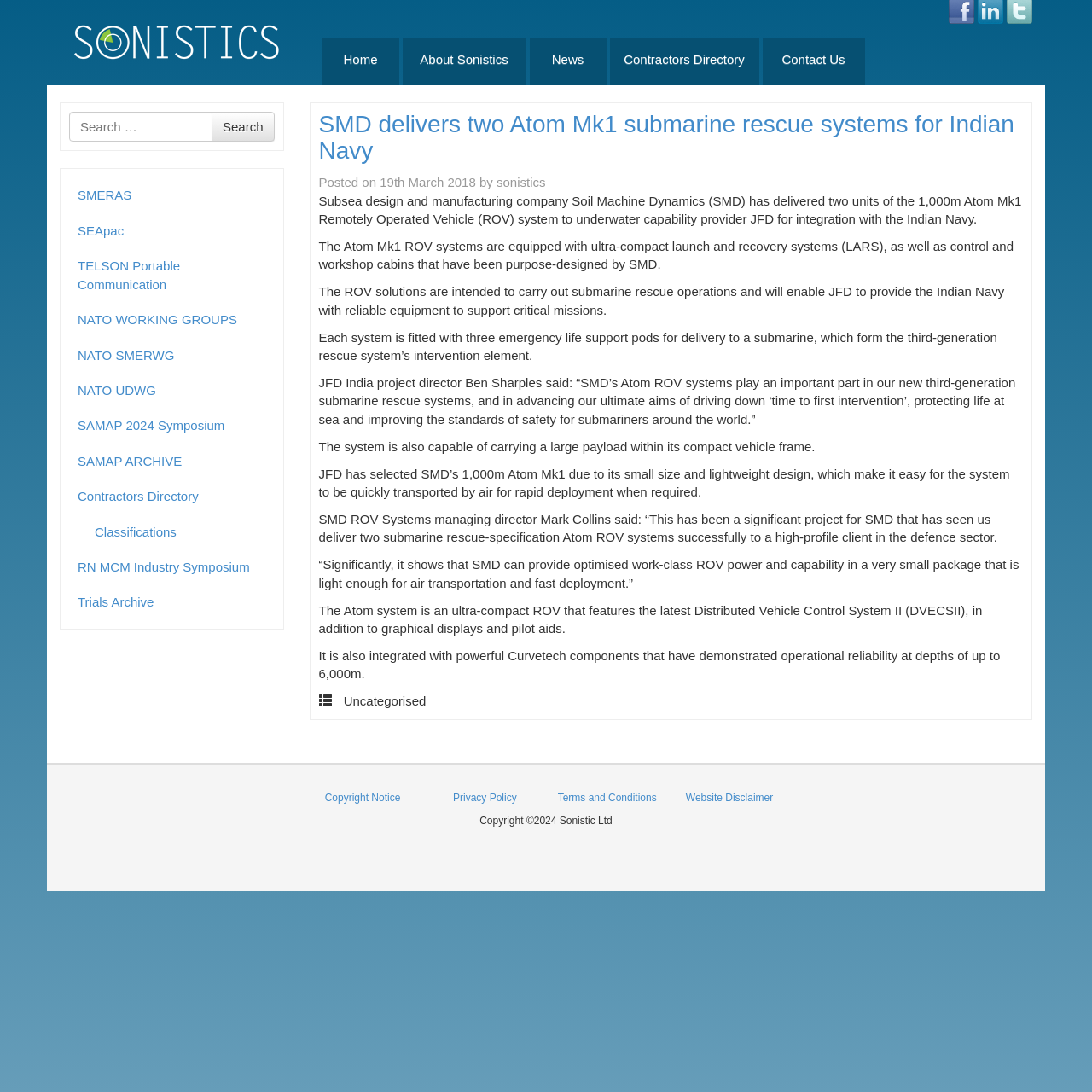Bounding box coordinates are specified in the format (top-left x, top-left y, bottom-right x, bottom-right y). All values are floating point numbers bounded between 0 and 1. Please provide the bounding box coordinate of the region this sentence describes: SMERAS

[0.063, 0.163, 0.251, 0.195]